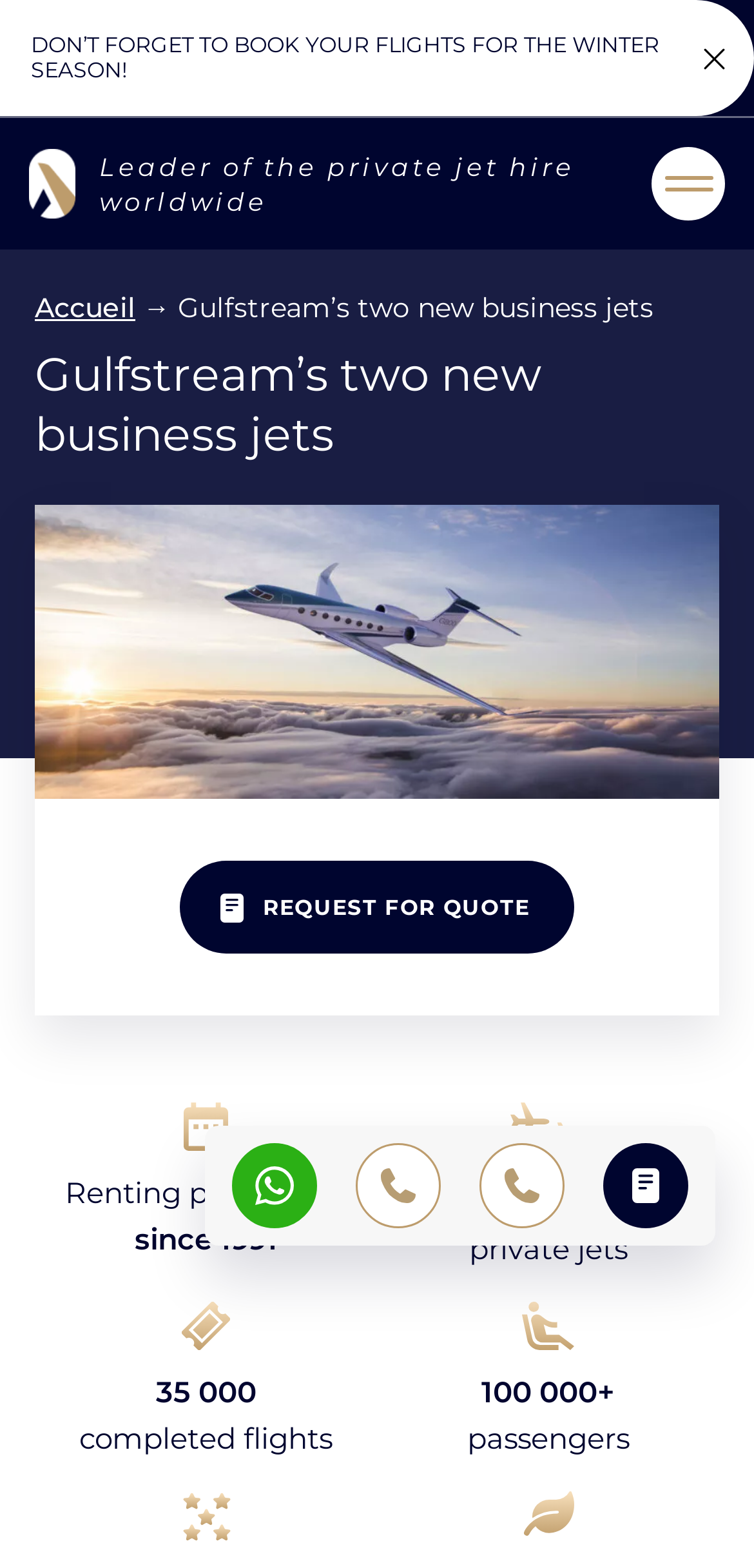What is the name of the new business jet?
Please answer the question with a detailed response using the information from the screenshot.

The name of the new business jet can be found in the image element in the middle section of the webpage, where it says 'Gulfstream G800'.